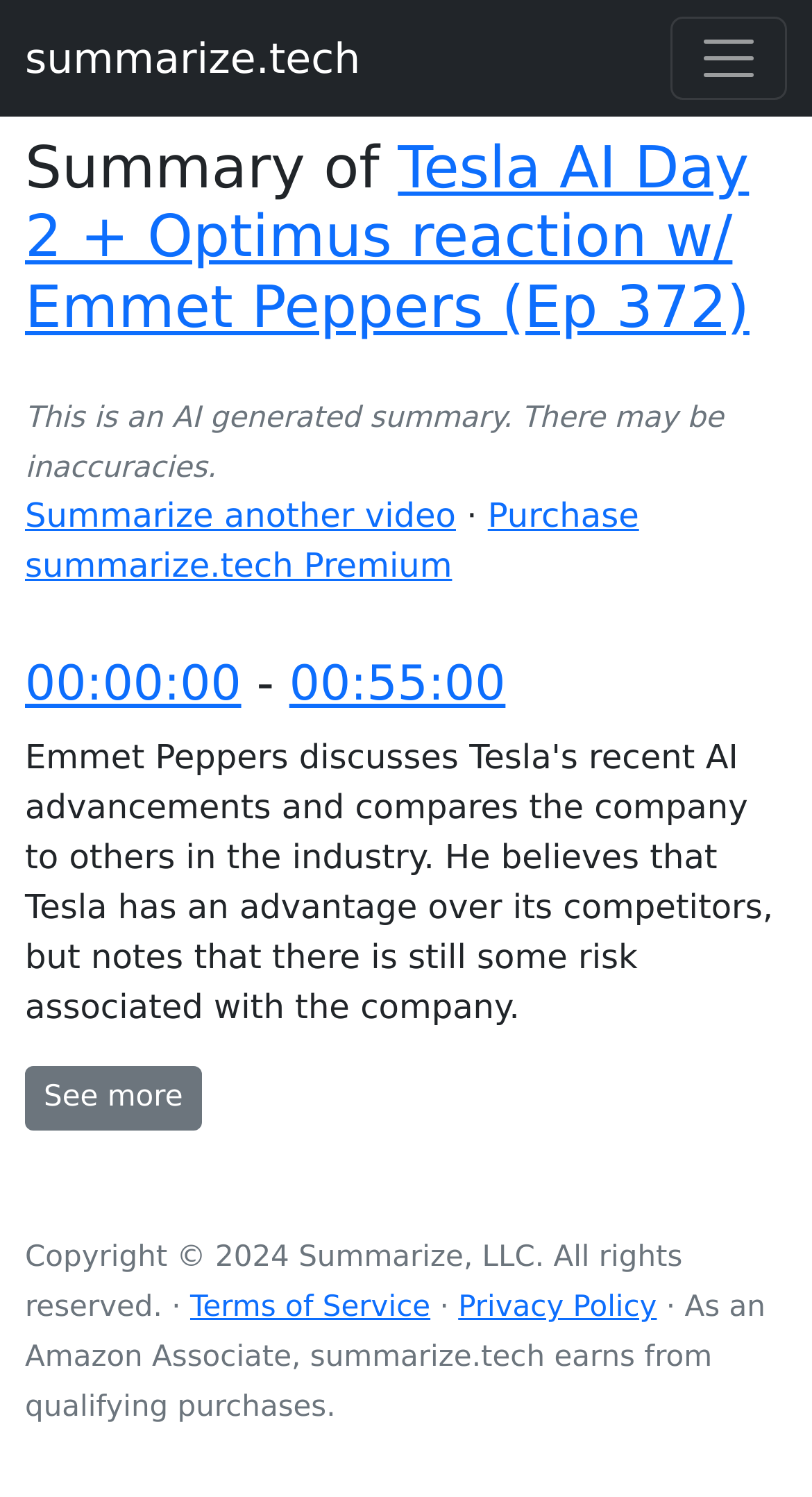Observe the image and answer the following question in detail: What is the name of the company that owns this website?

The company name can be found at the bottom of the webpage, where it is stated as 'Summarize, LLC. All rights reserved'.